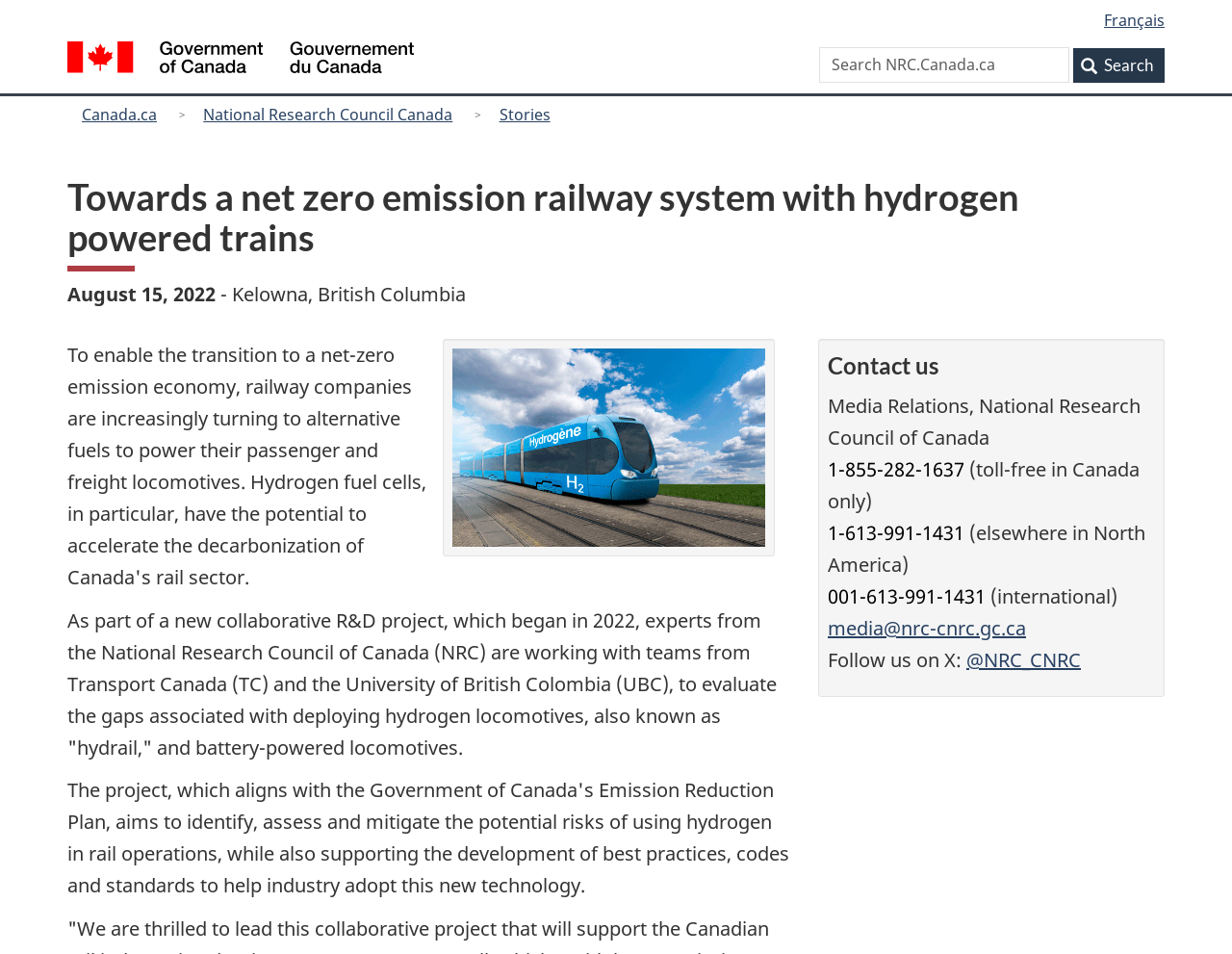What is the contact information for media relations?
Look at the image and provide a short answer using one word or a phrase.

1-855-282-1637